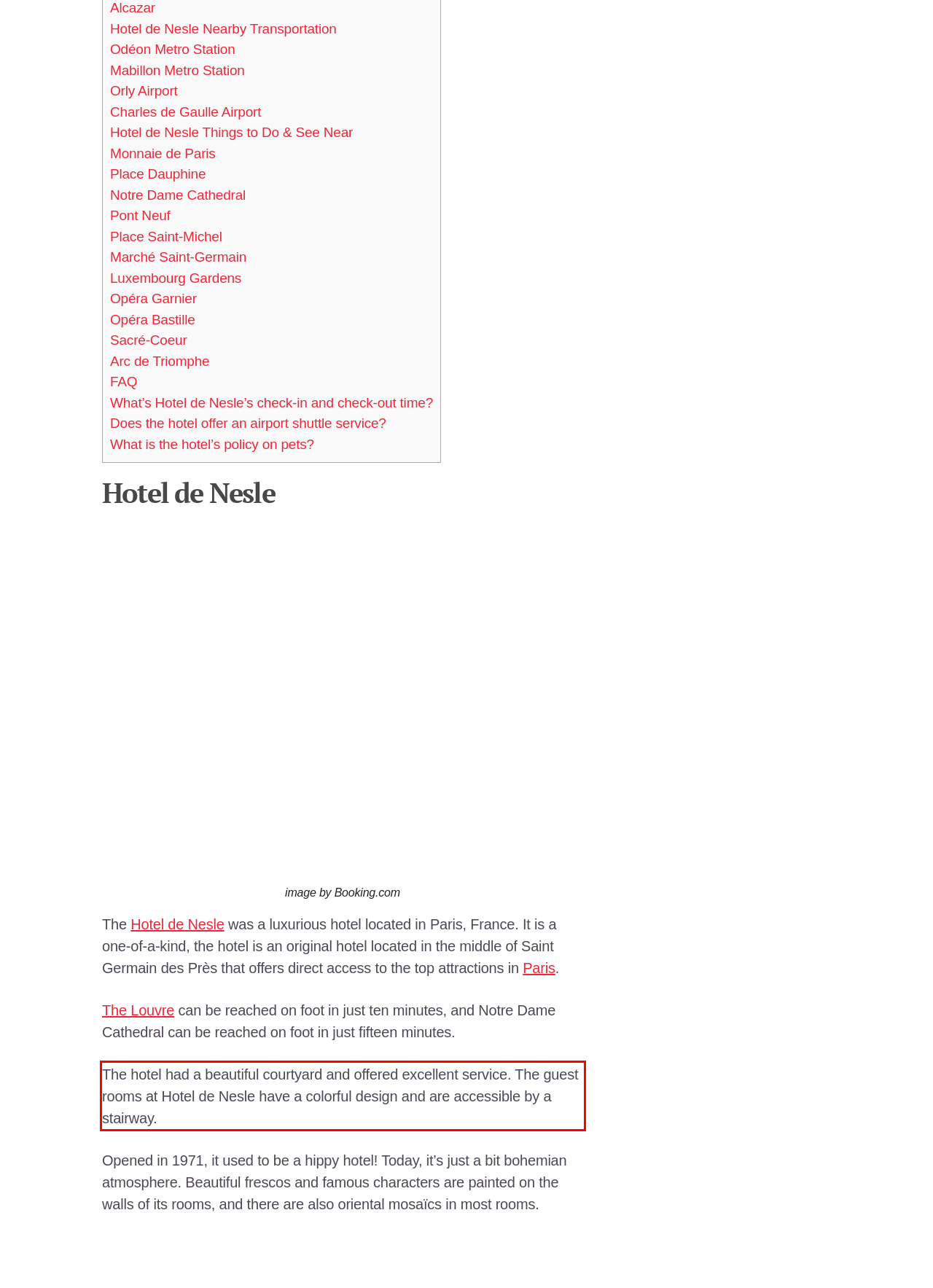You have a screenshot of a webpage, and there is a red bounding box around a UI element. Utilize OCR to extract the text within this red bounding box.

The hotel had a beautiful courtyard and offered excellent service. The guest rooms at Hotel de Nesle have a colorful design and are accessible by a stairway.